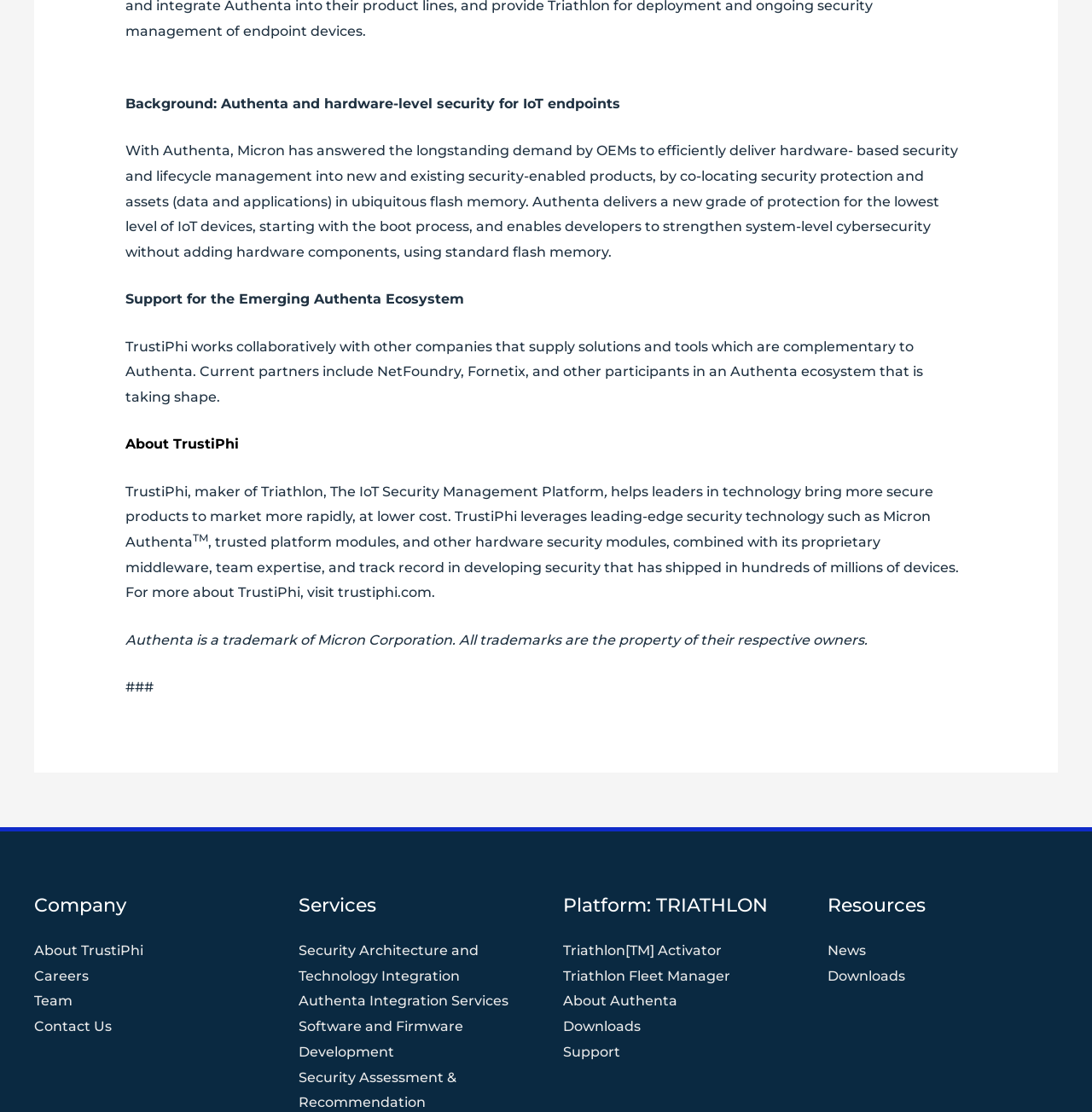What is Authenta?
Analyze the image and provide a thorough answer to the question.

Based on the text 'Background: Authenta and hardware-level security for IoT endpoints', it can be inferred that Authenta is a type of hardware-level security specifically designed for IoT endpoints.